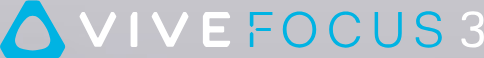What is the style of the 'VIVE' text?
Could you give a comprehensive explanation in response to this question?

The name 'VIVE' is styled in bold characters, creating a striking contrast with the lighter font used for 'FOCUS 3', which highlights the brand's commitment to innovation in virtual reality technology.